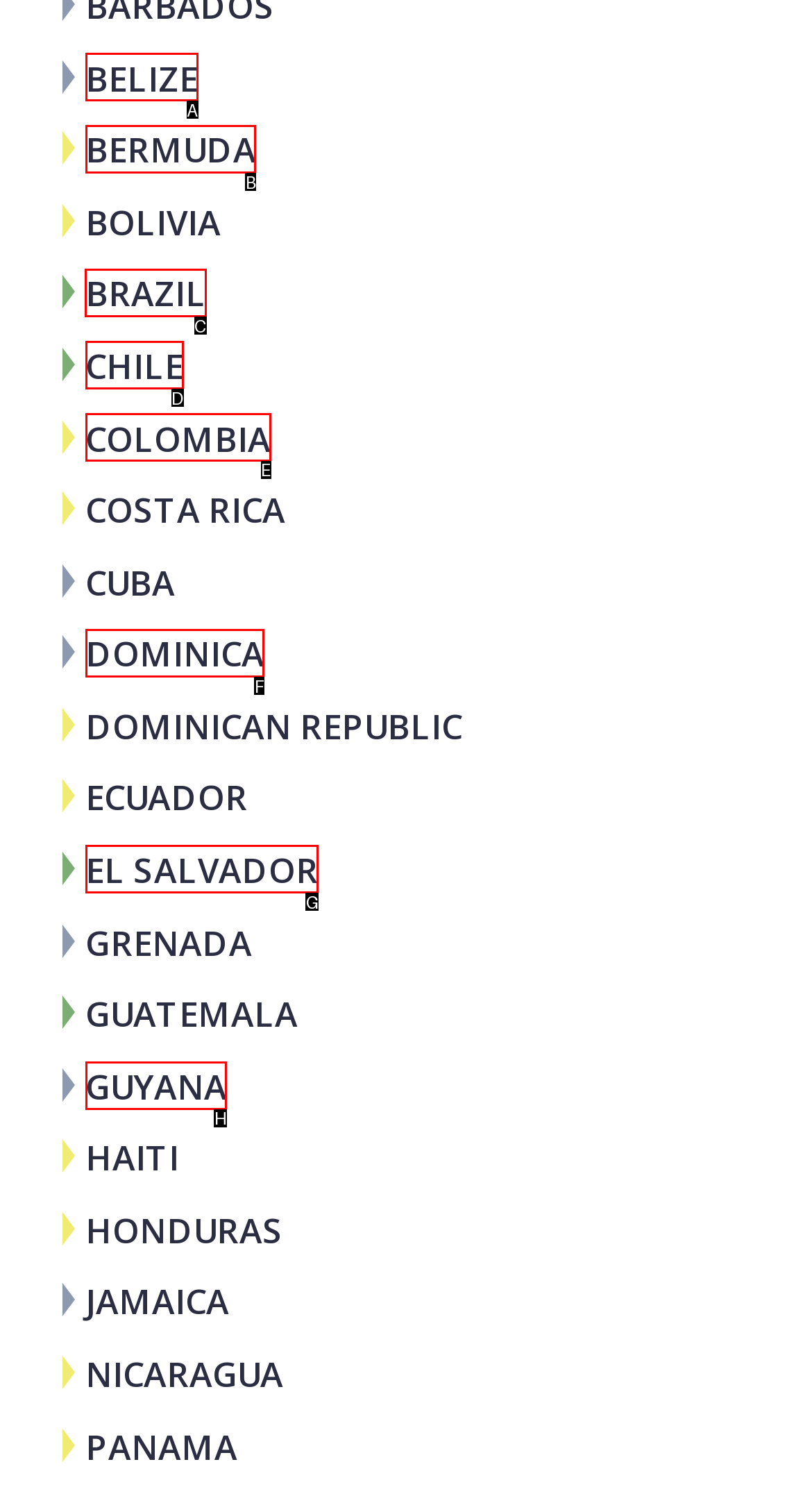Tell me which one HTML element I should click to complete the following task: Explore BRAZIL Answer with the option's letter from the given choices directly.

C